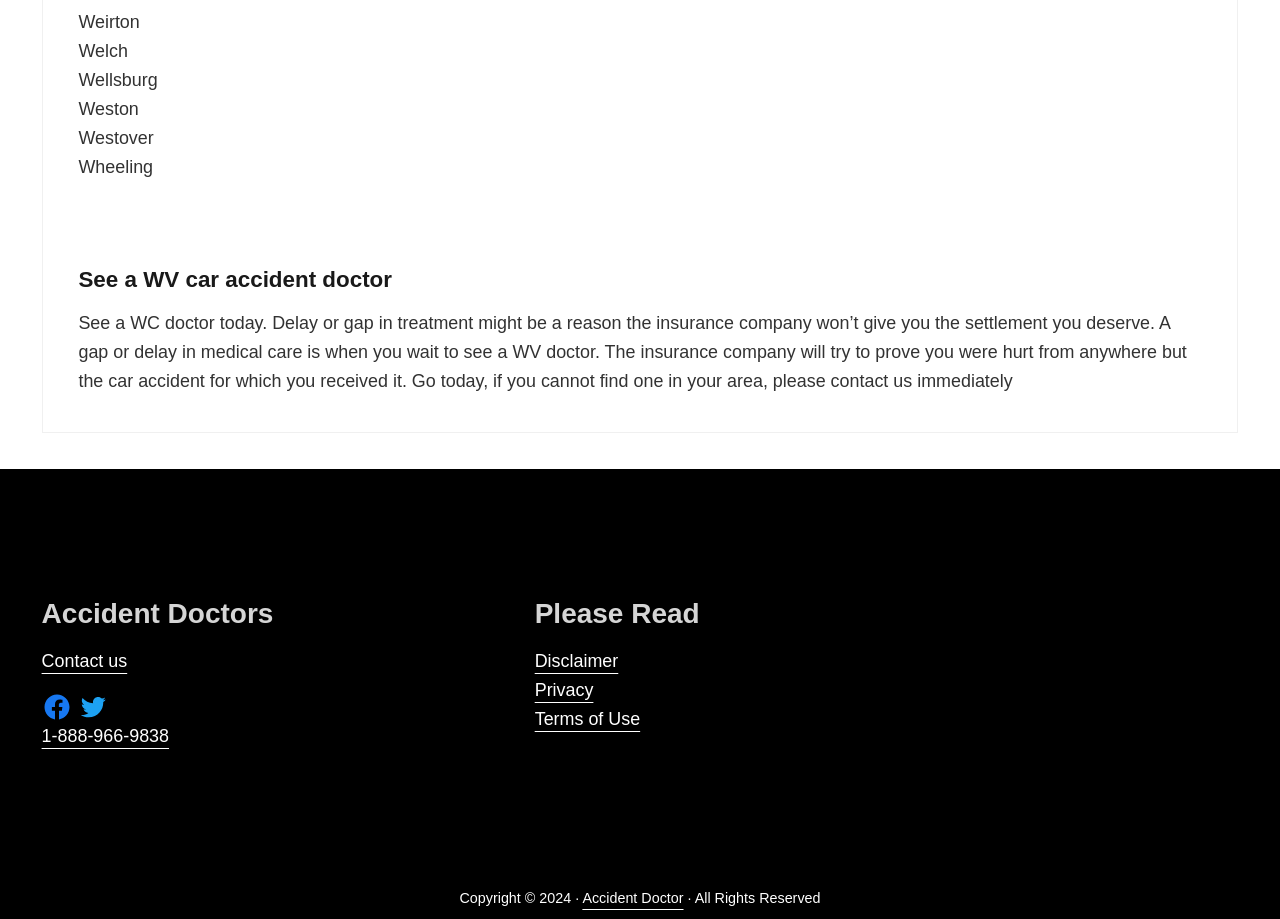Show the bounding box coordinates of the region that should be clicked to follow the instruction: "Visit Facebook."

[0.032, 0.753, 0.056, 0.786]